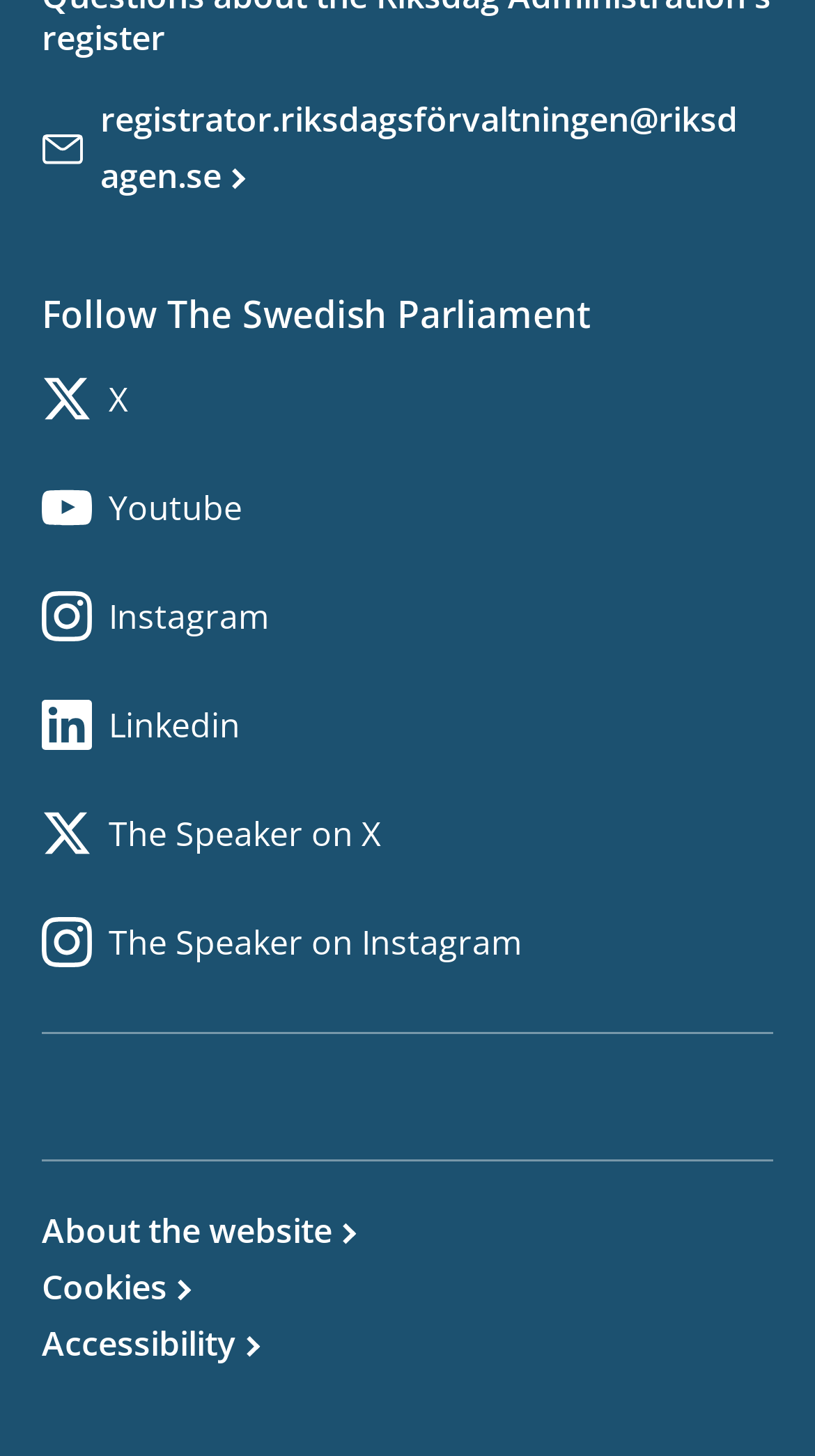How many social media links are present on the webpage?
Look at the image and answer the question with a single word or phrase.

5